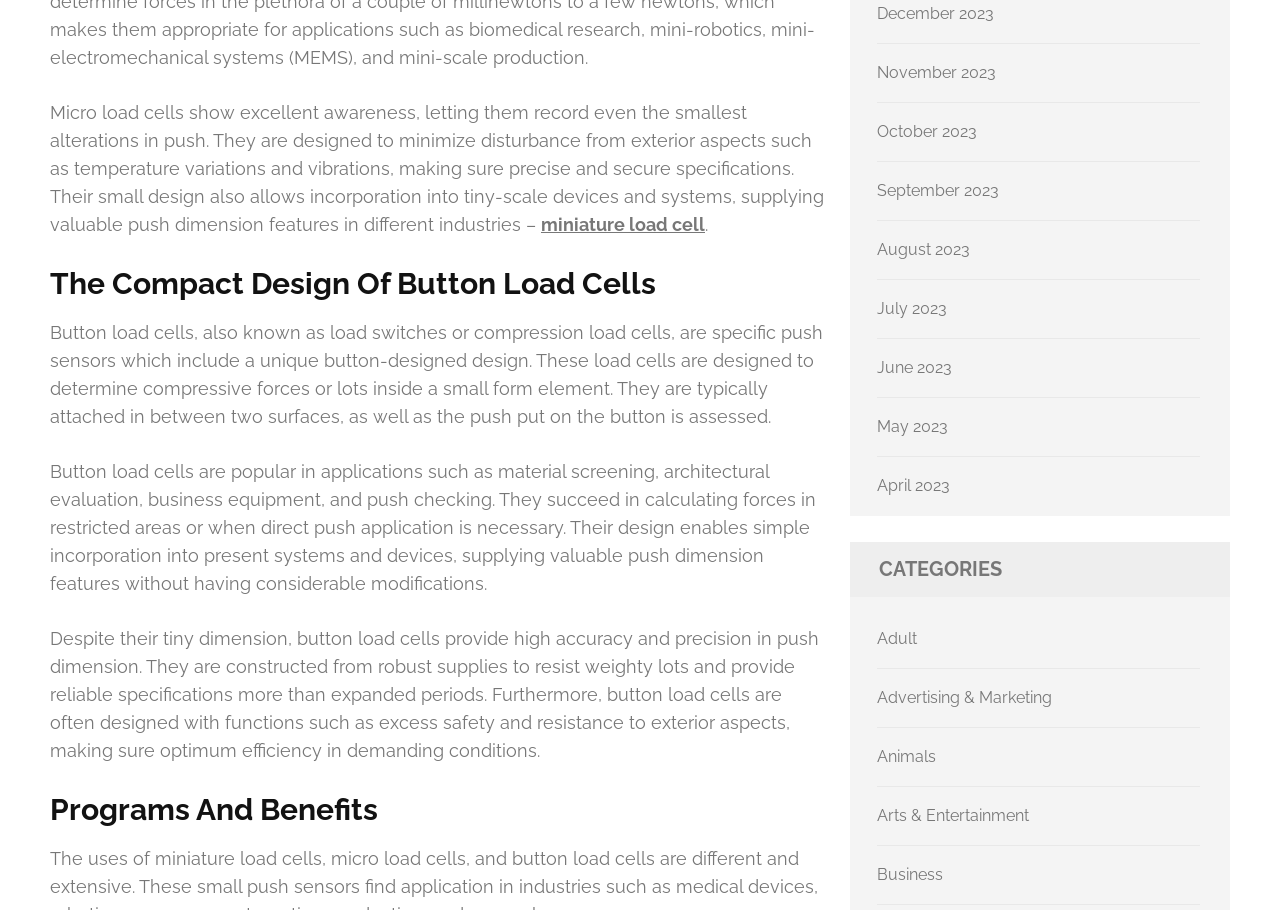What is the main feature of micro load cells?
Craft a detailed and extensive response to the question.

According to the webpage, micro load cells show excellent awareness, which means they can record even the smallest alterations in push. This feature is highlighted as one of their key characteristics.